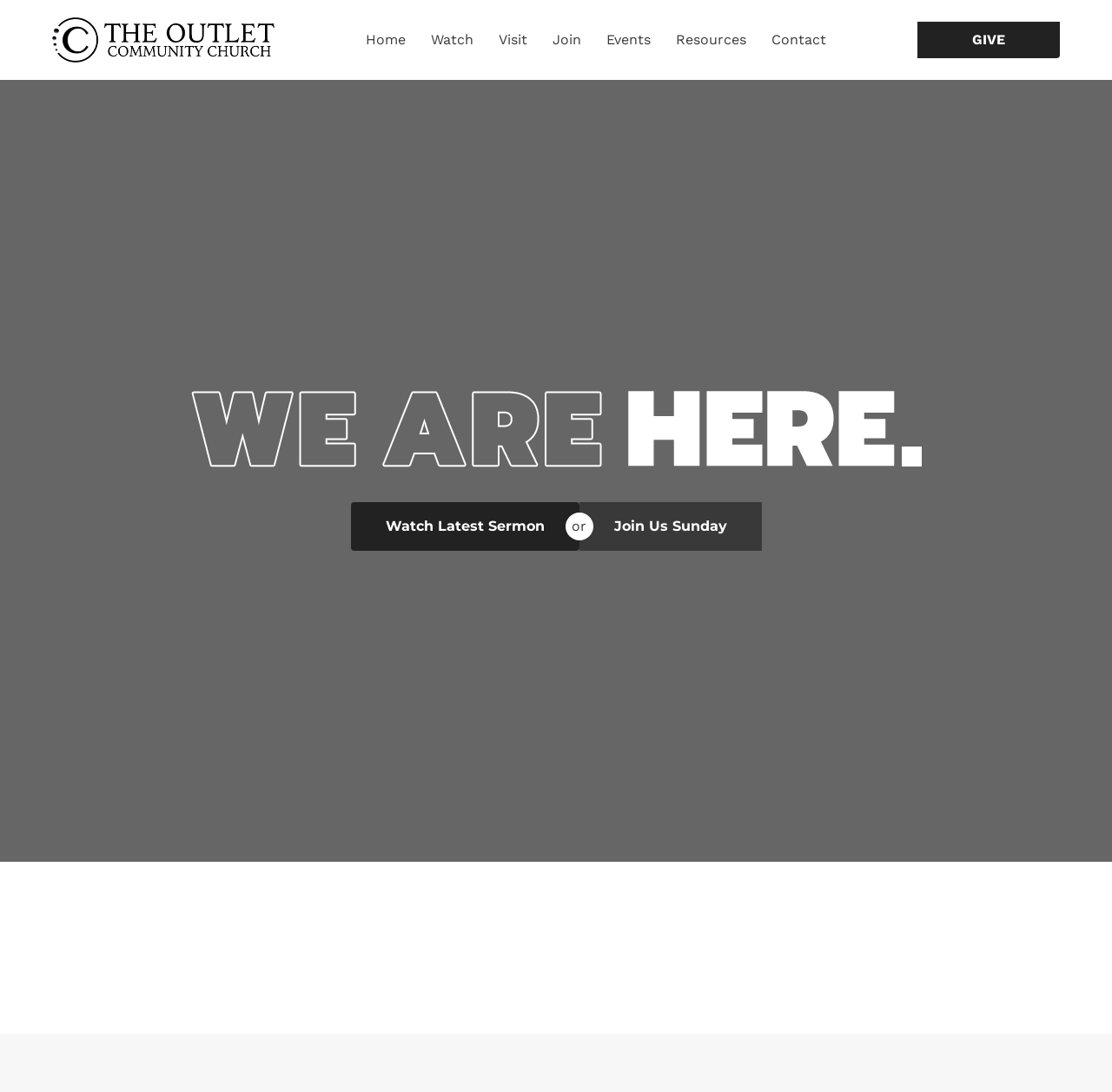What is the call-to-action on the 'GIVE' button?
With the help of the image, please provide a detailed response to the question.

When I looked at the 'GIVE' button, I saw that it has two links underneath, which are 'Watch Latest Sermon' and 'Join Us Sunday', indicating that these are the call-to-actions.